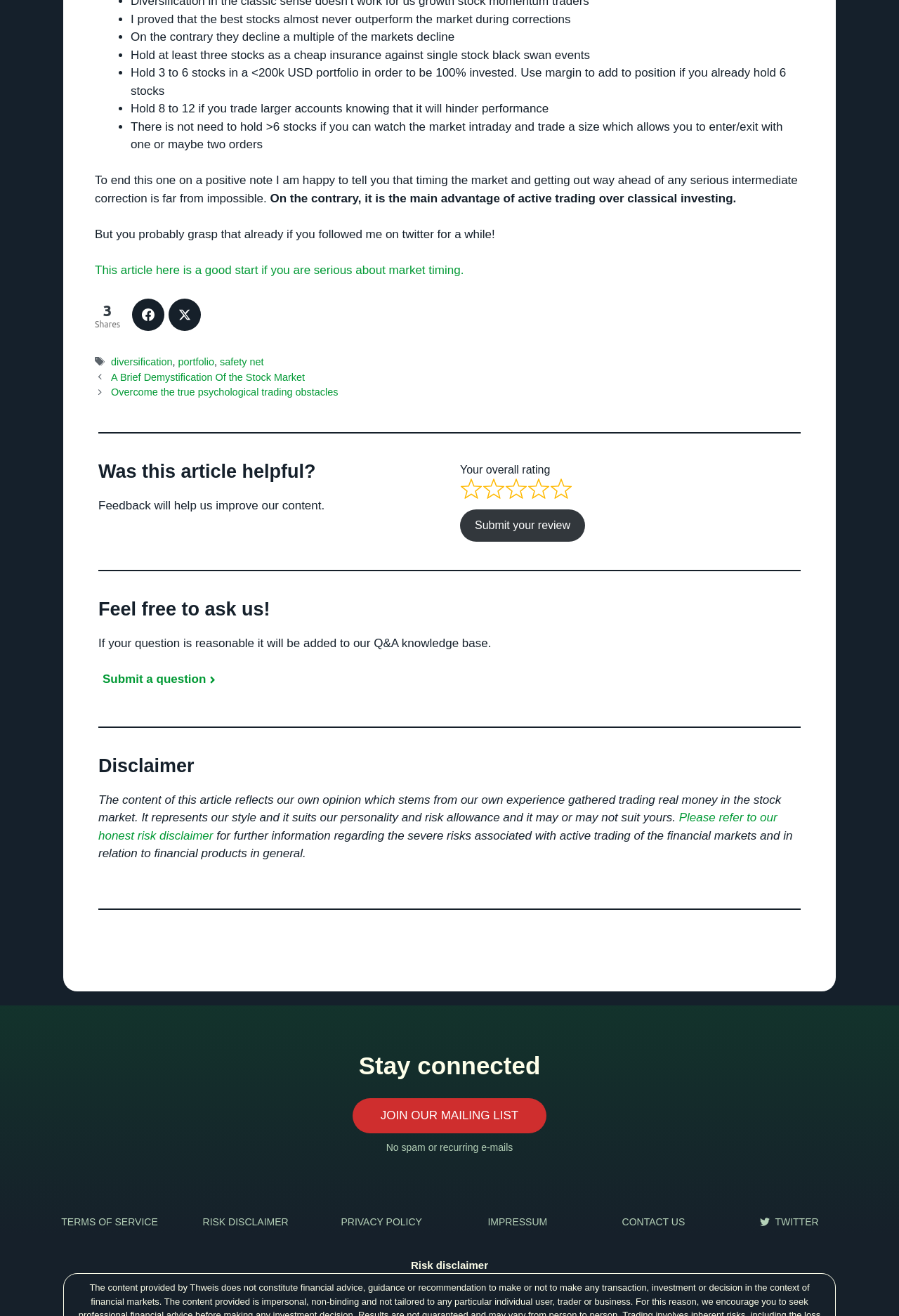What is the purpose of the 'Submit a question' link?
Based on the image, provide a one-word or brief-phrase response.

To ask a question